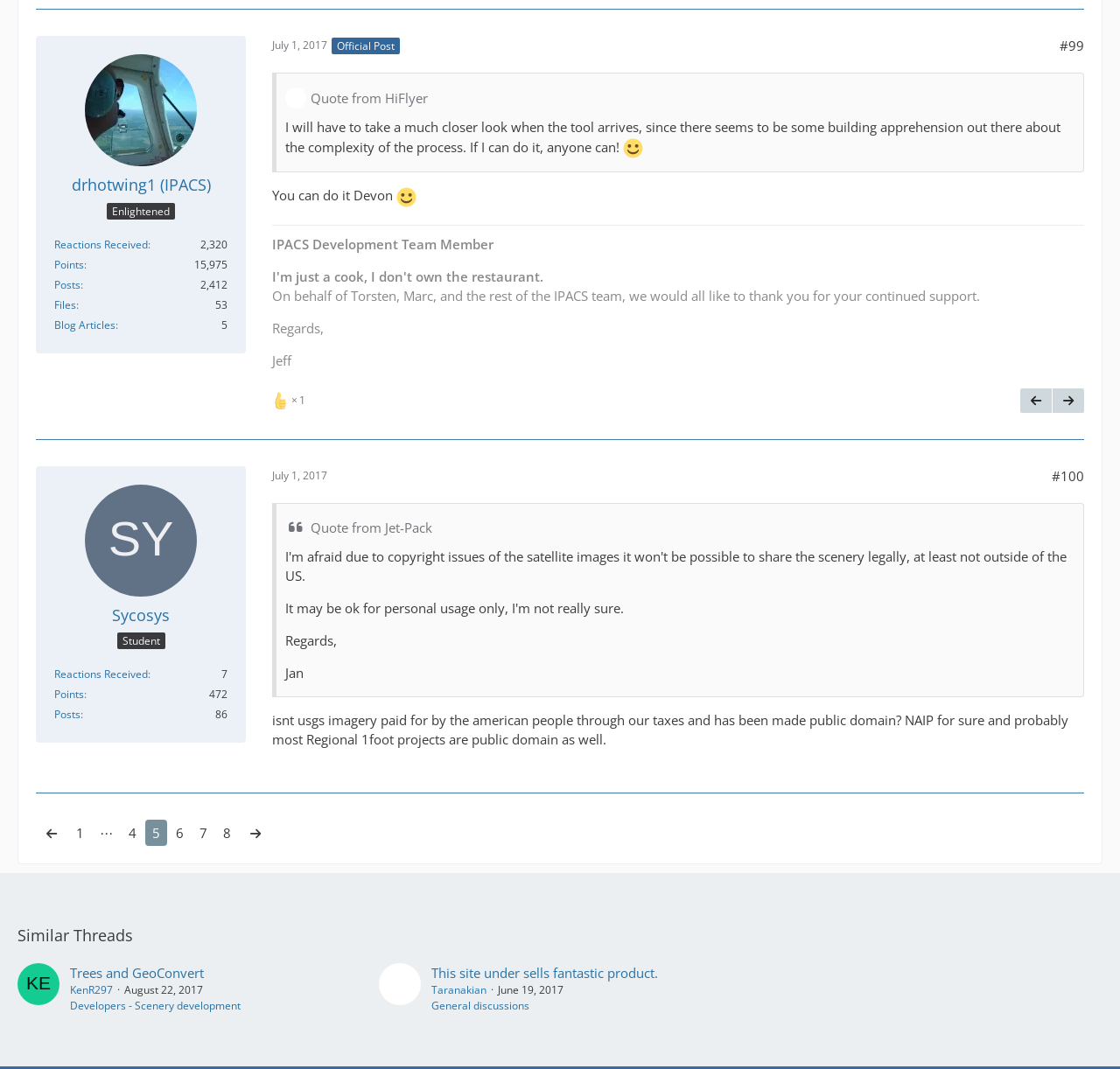Identify the bounding box for the UI element specified in this description: "1". The coordinates must be four float numbers between 0 and 1, formatted as [left, top, right, bottom].

[0.243, 0.366, 0.273, 0.383]